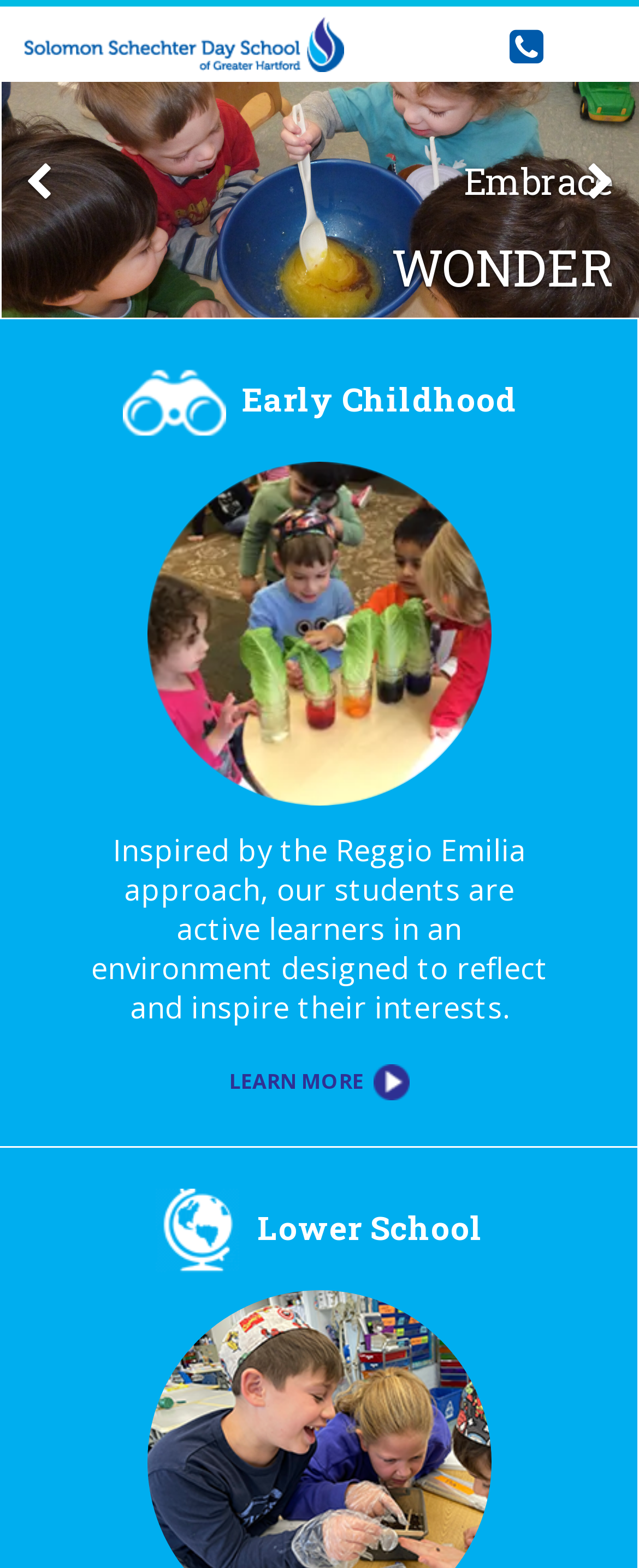What is the name of the next section after Early Childhood?
Provide a fully detailed and comprehensive answer to the question.

The name of the next section after Early Childhood can be found by looking at the link element with the text 'icon5.png Lower School' which is located below the Early Childhood section.